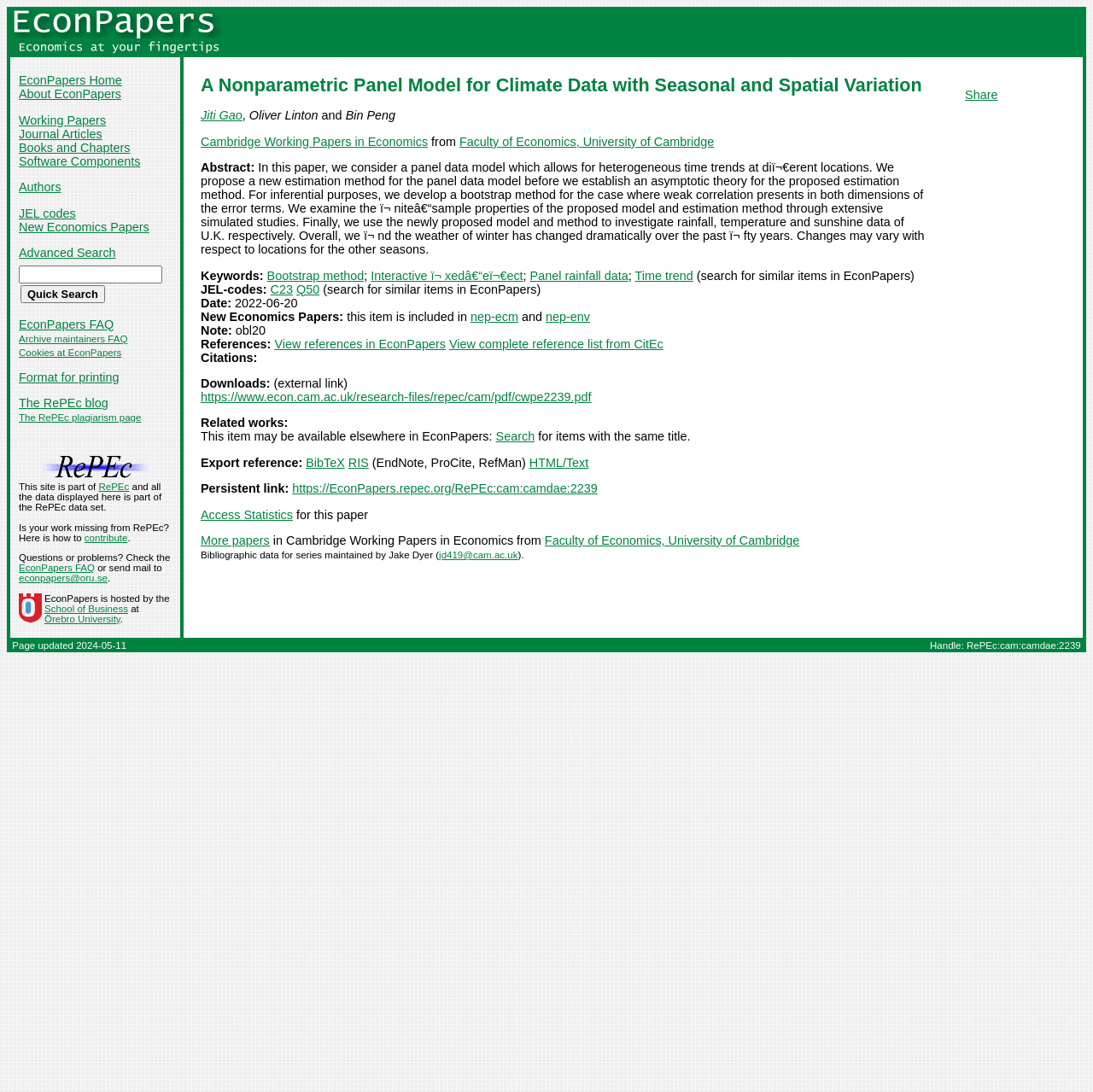Give a one-word or one-phrase response to the question:
What is the link to download the paper?

https://www.econ.cam.ac.uk/research-files/repec/cam/pdf/cwpe2239.pdf